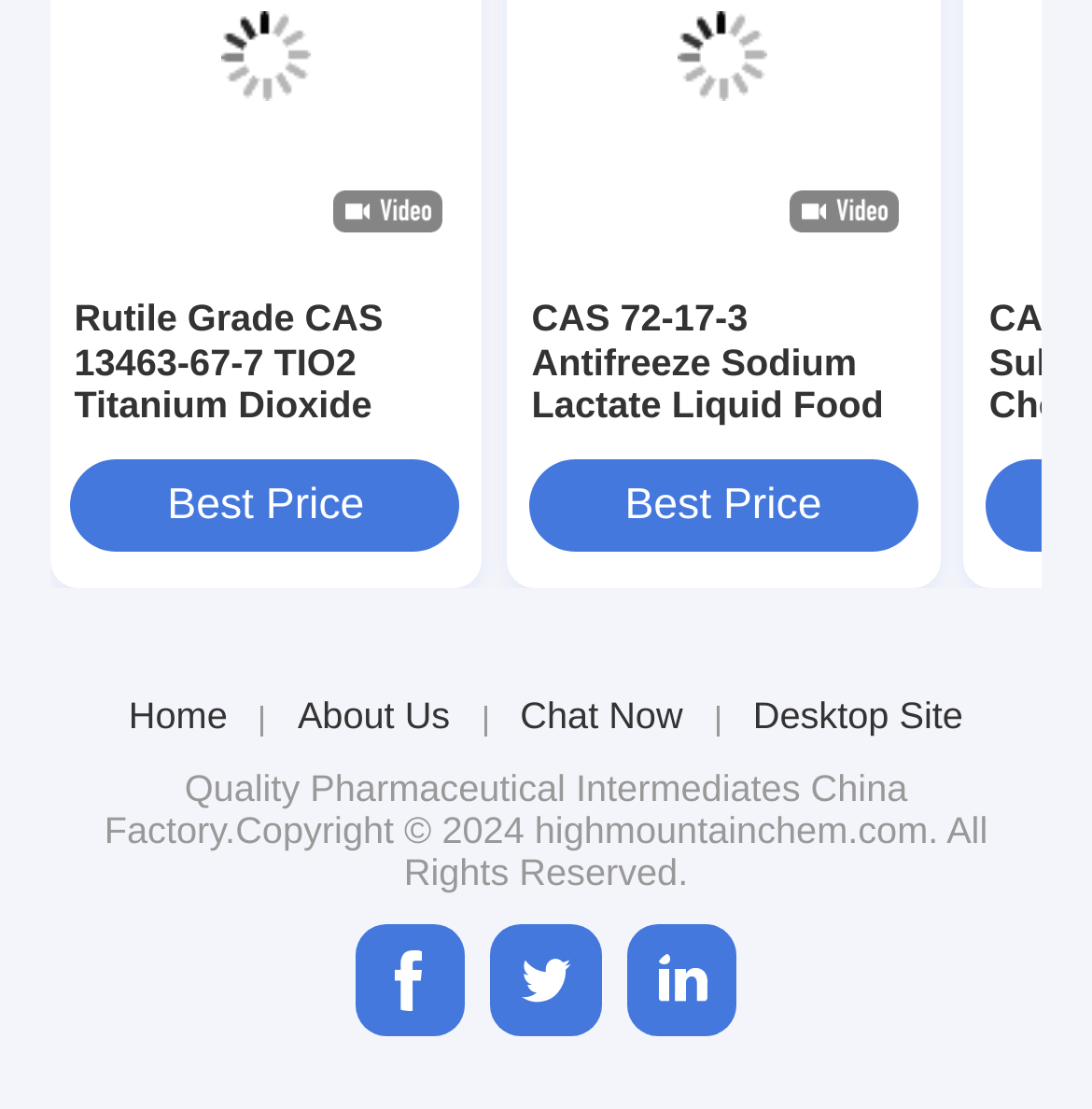Find and indicate the bounding box coordinates of the region you should select to follow the given instruction: "Share on Facebook".

None